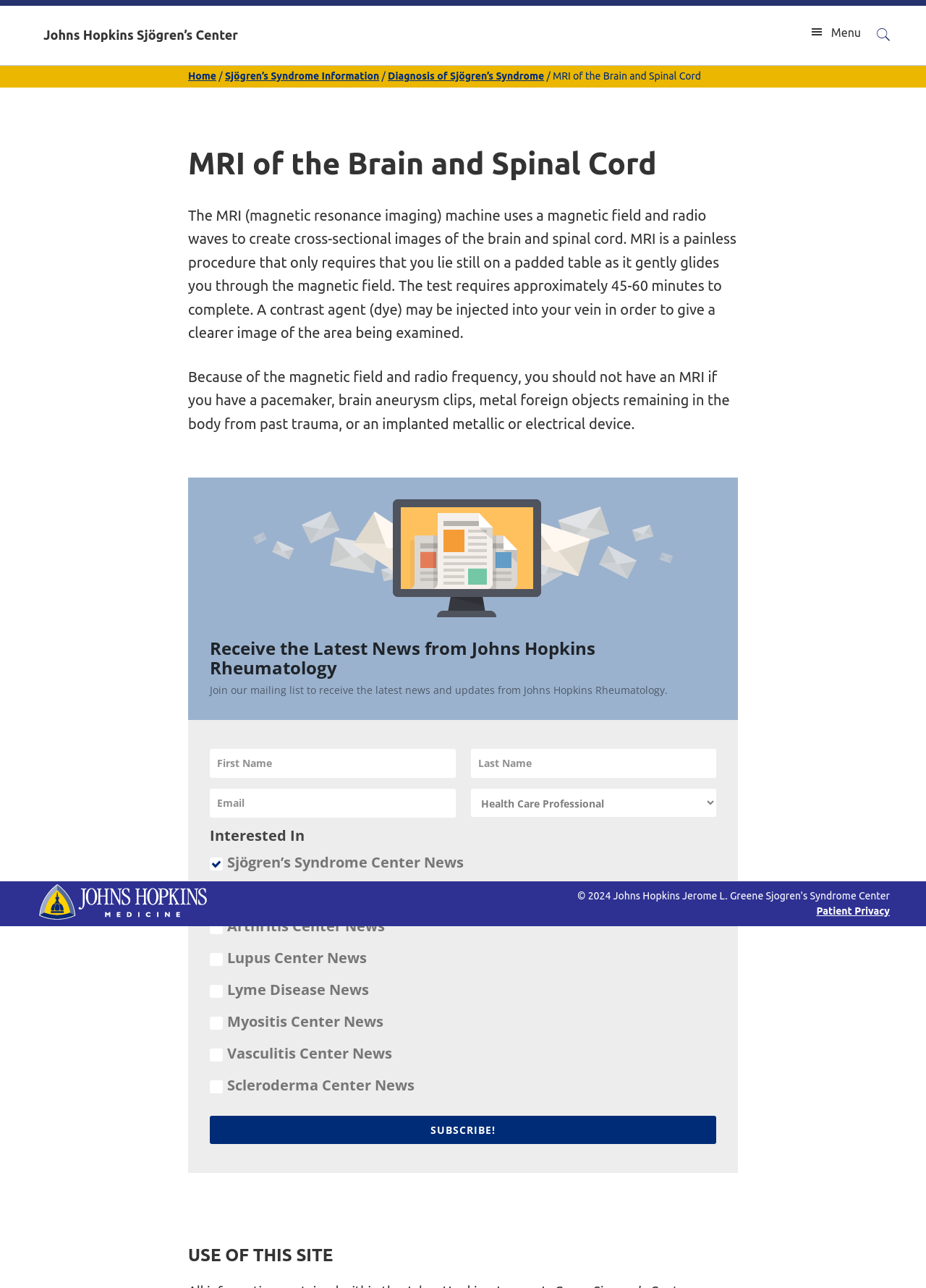Using the description "Patient Privacy", predict the bounding box of the relevant HTML element.

[0.882, 0.703, 0.961, 0.712]